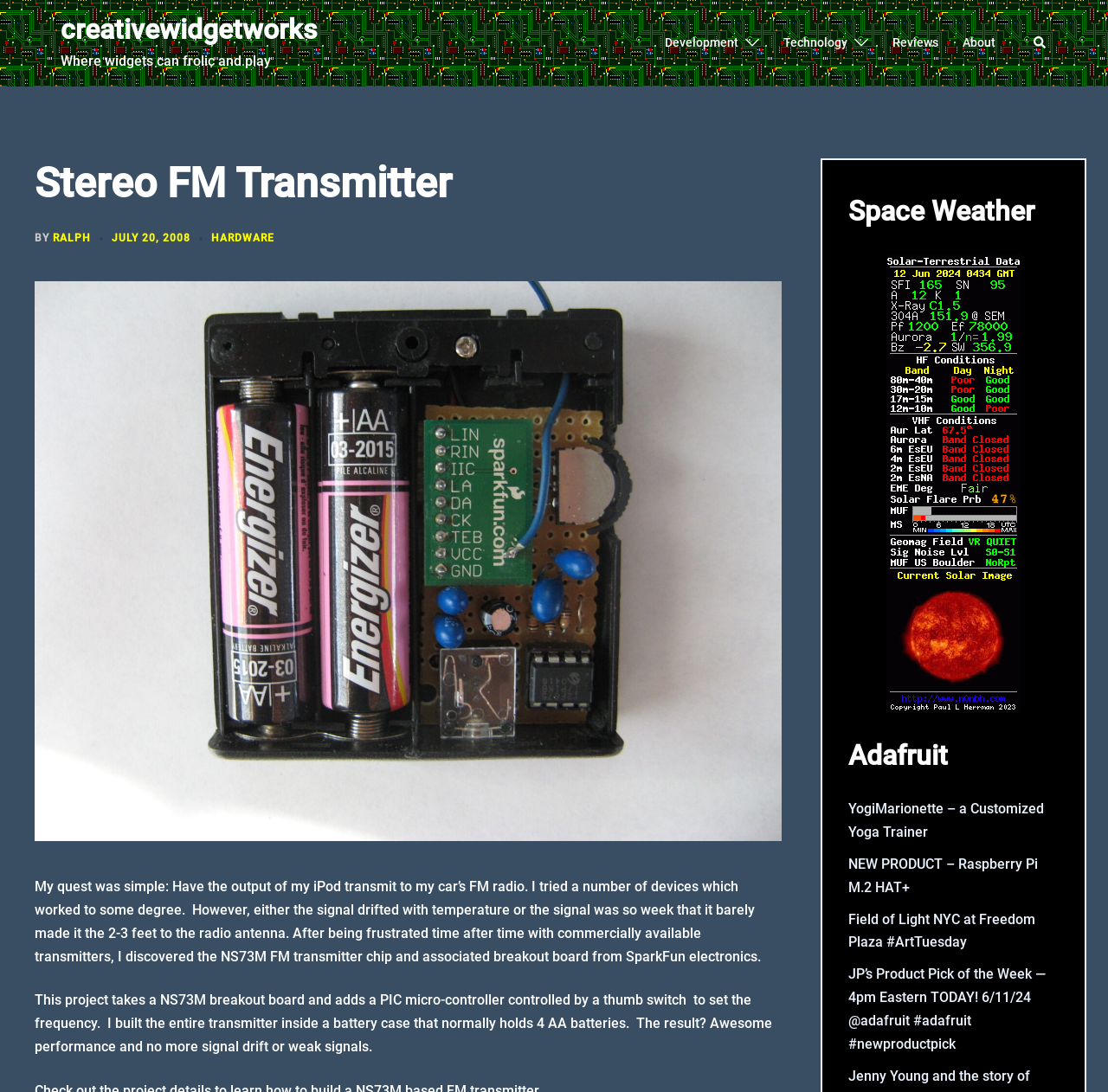Describe all the visual and textual components of the webpage comprehensively.

The webpage is about a Stereo FM Transmitter project. At the top, there is a header section with a link to "creativewidgetworks" and a static text "Where widgets can frolic and play". Below this section, there are several links to different categories, including "Development", "Technology", "Reviews", "About", and "Search", which is accompanied by a small image.

The main content of the page is divided into two sections. On the left, there is a header section with the title "Stereo FM Transmitter" and some metadata, including the author "RALPH" and the date "JULY 20, 2008". Below this, there are two paragraphs of text describing the project, which involves building a custom FM transmitter using a NS73M FM transmitter chip and a PIC micro-controller.

On the right side of the page, there are several sections with headings, including "Space Weather", "Adafruit", and a list of links to various projects and products, including "YogiMarionette", "Raspberry Pi M.2 HAT+", and "Field of Light NYC at Freedom Plaza". These sections appear to be related to electronics and technology.